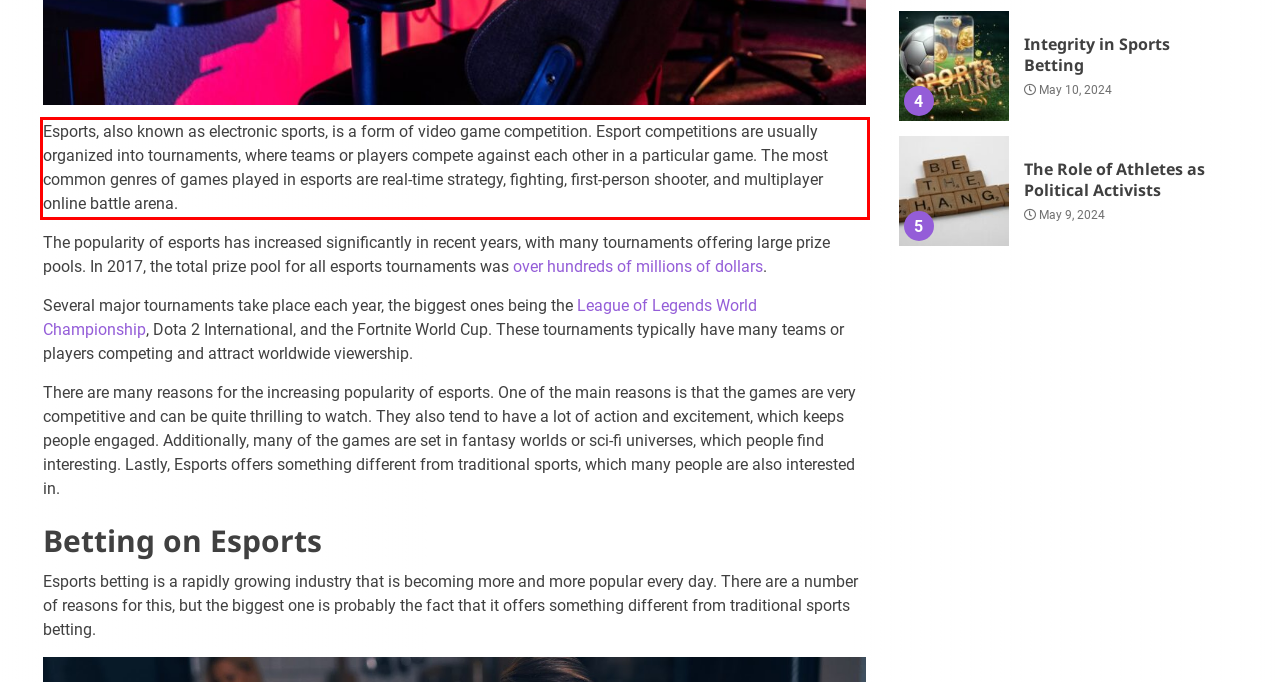Identify the text within the red bounding box on the webpage screenshot and generate the extracted text content.

Esports, also known as electronic sports, is a form of video game competition. Esport competitions are usually organized into tournaments, where teams or players compete against each other in a particular game. The most common genres of games played in esports are real-time strategy, fighting, first-person shooter, and multiplayer online battle arena.